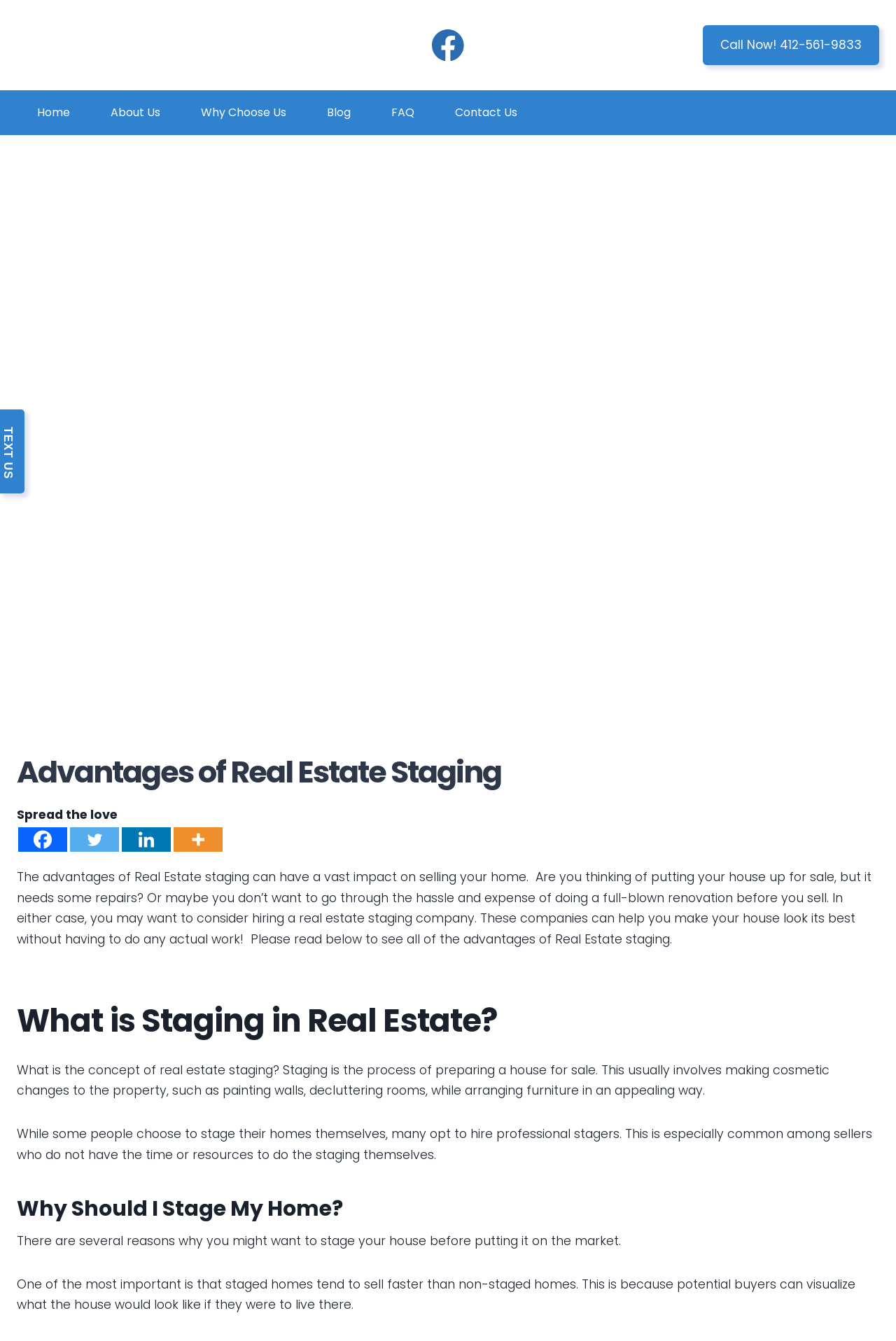Carefully examine the image and provide an in-depth answer to the question: What is the process of preparing a house for sale?

According to the webpage, staging is the process of preparing a house for sale, which usually involves making cosmetic changes to the property, such as painting walls, decluttering rooms, and arranging furniture in an appealing way.